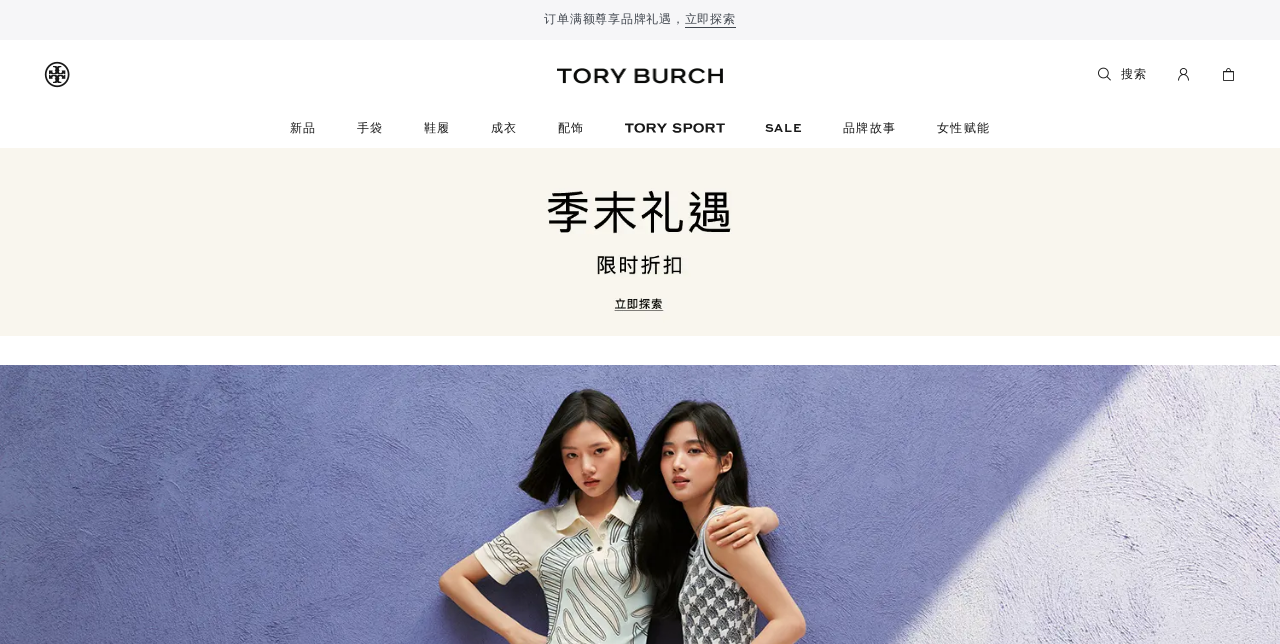Determine the bounding box coordinates for the area that needs to be clicked to fulfill this task: "Search for products". The coordinates must be given as four float numbers between 0 and 1, i.e., [left, top, right, bottom].

[0.857, 0.104, 0.895, 0.124]